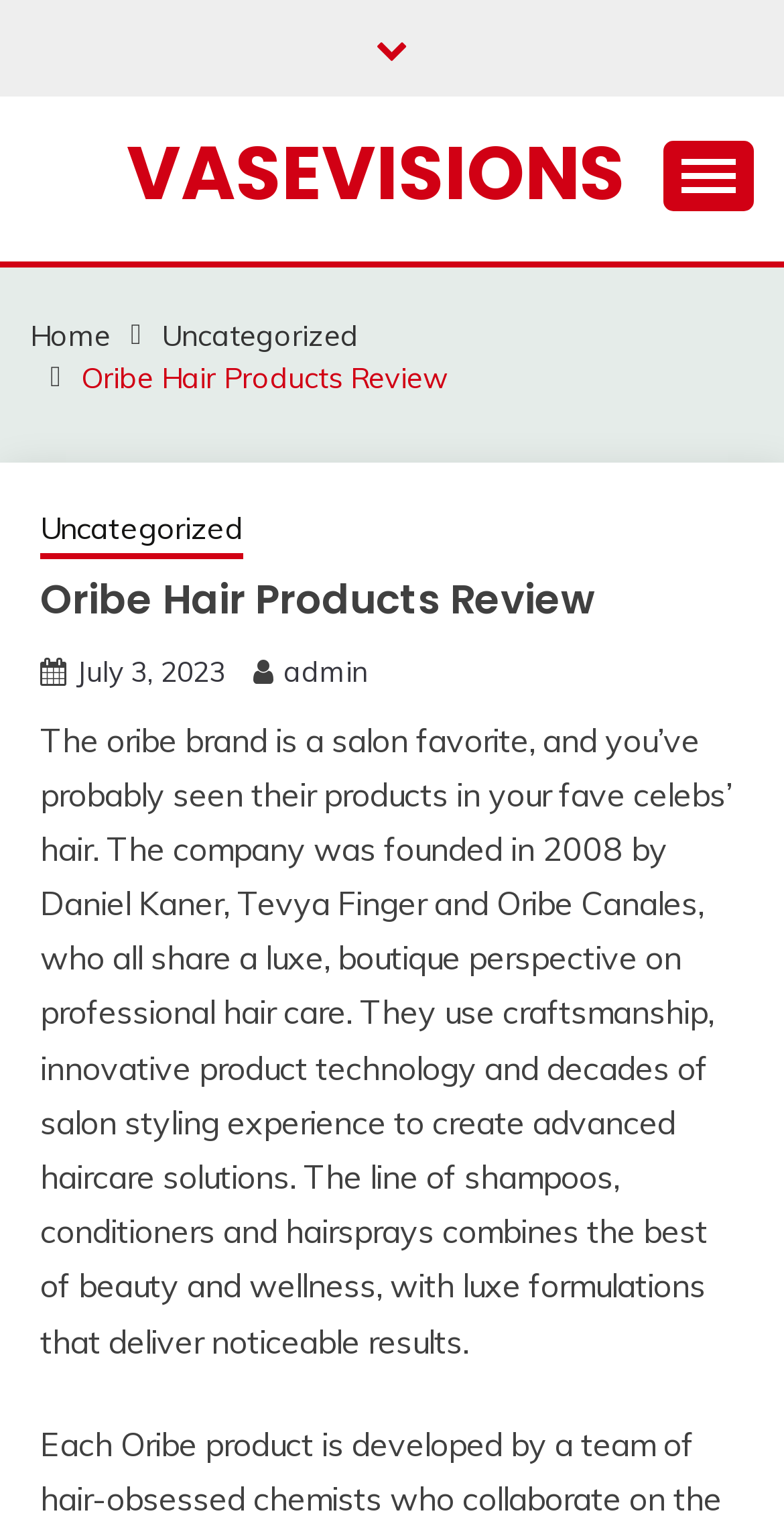What is the perspective of Oribe's founders on hair care?
Refer to the image and give a detailed answer to the query.

According to the webpage content, Oribe's founders, Daniel Kaner, Tevya Finger, and Oribe Canales, share a luxe, boutique perspective on professional hair care, which is reflected in their products and brand.